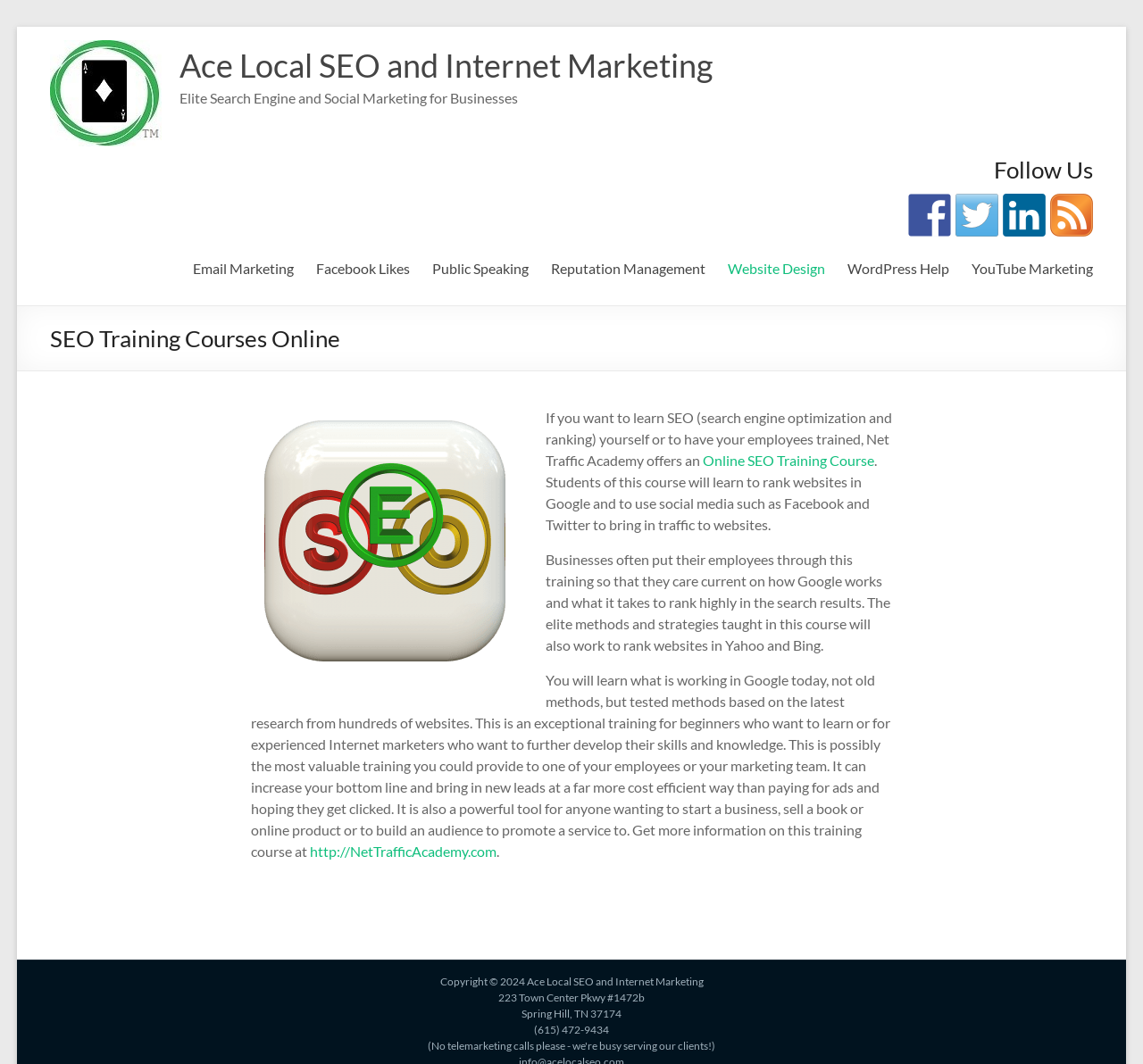Locate the bounding box coordinates of the clickable area to execute the instruction: "Click on the Facebook link". Provide the coordinates as four float numbers between 0 and 1, represented as [left, top, right, bottom].

[0.794, 0.182, 0.832, 0.222]